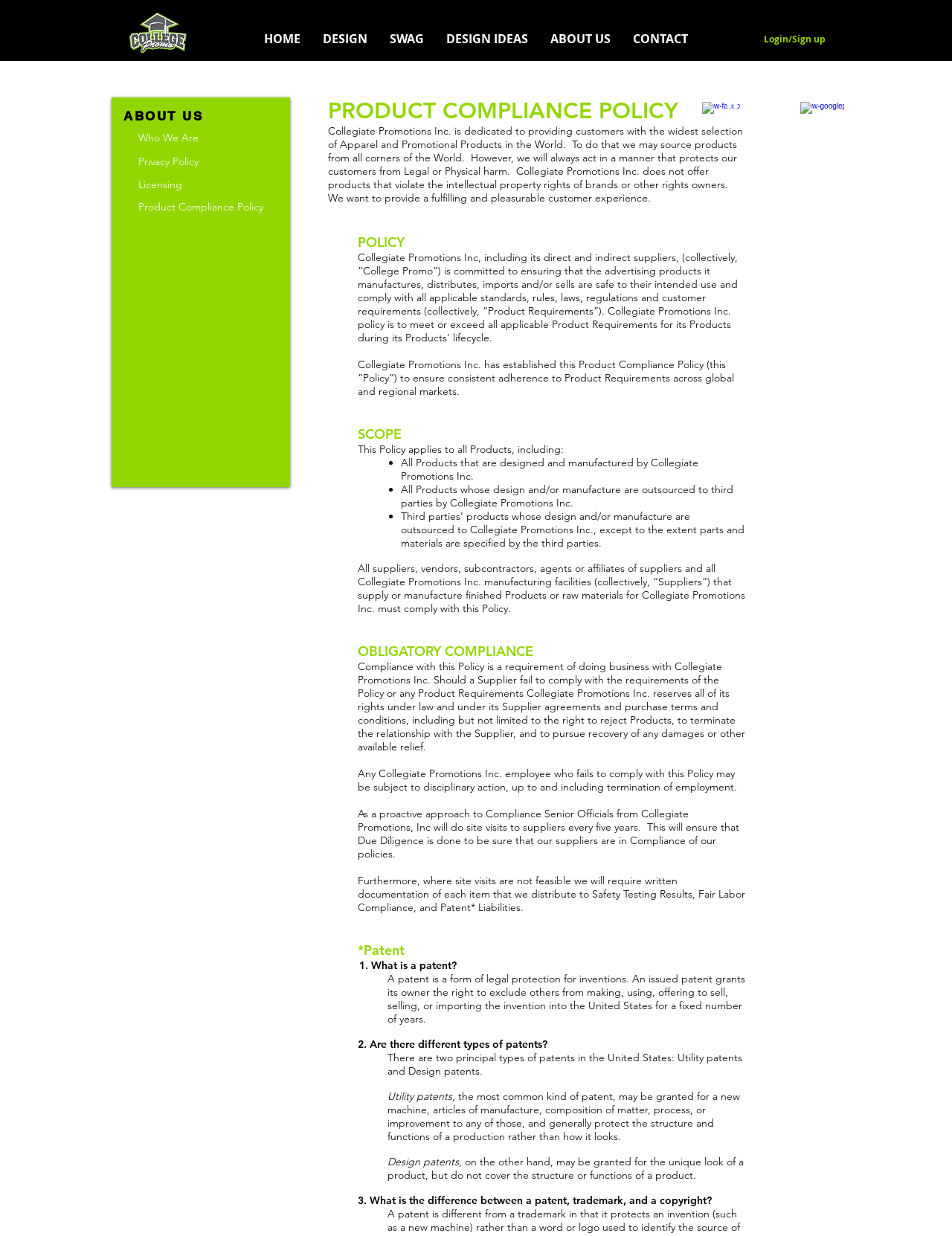Detail the various sections and features present on the webpage.

The webpage is about Product Compliance Policy of College Promo, a company that provides apparel and promotional products. At the top left corner, there is a logo of College Promo, and next to it, a navigation menu with links to HOME, DESIGN, SWAG, DESIGN IDEAS, ABOUT US, and CONTACT. On the top right corner, there is a button for Login/Sign up.

Below the navigation menu, there is a section about the company's policy, with a heading "ABOUT US" and links to "Who We Are", "Privacy Policy", "Licensing", and "Product Compliance Policy". 

Further down, there is a social bar with links to the company's social media profiles, including Facebook, LinkedIn, Instagram, Twitter, and Google Plus.

The main content of the webpage is about the Product Compliance Policy, which is divided into several sections, including "PRODUCT COMPLIANCE POLICY", "POLICY", "SCOPE", "OBLIGATORY COMPLIANCE", and others. The policy explains the company's commitment to ensuring that its products comply with all applicable standards, rules, laws, and regulations. It also outlines the responsibilities of suppliers and employees in complying with the policy.

Throughout the policy section, there are several paragraphs of text explaining the company's approach to compliance, including site visits to suppliers and written documentation of safety testing results, fair labor compliance, and patent liabilities. There is also a section that explains what a patent is and the different types of patents, including utility patents and design patents.

Overall, the webpage provides detailed information about College Promo's Product Compliance Policy and its commitment to ensuring that its products meet all applicable standards and regulations.